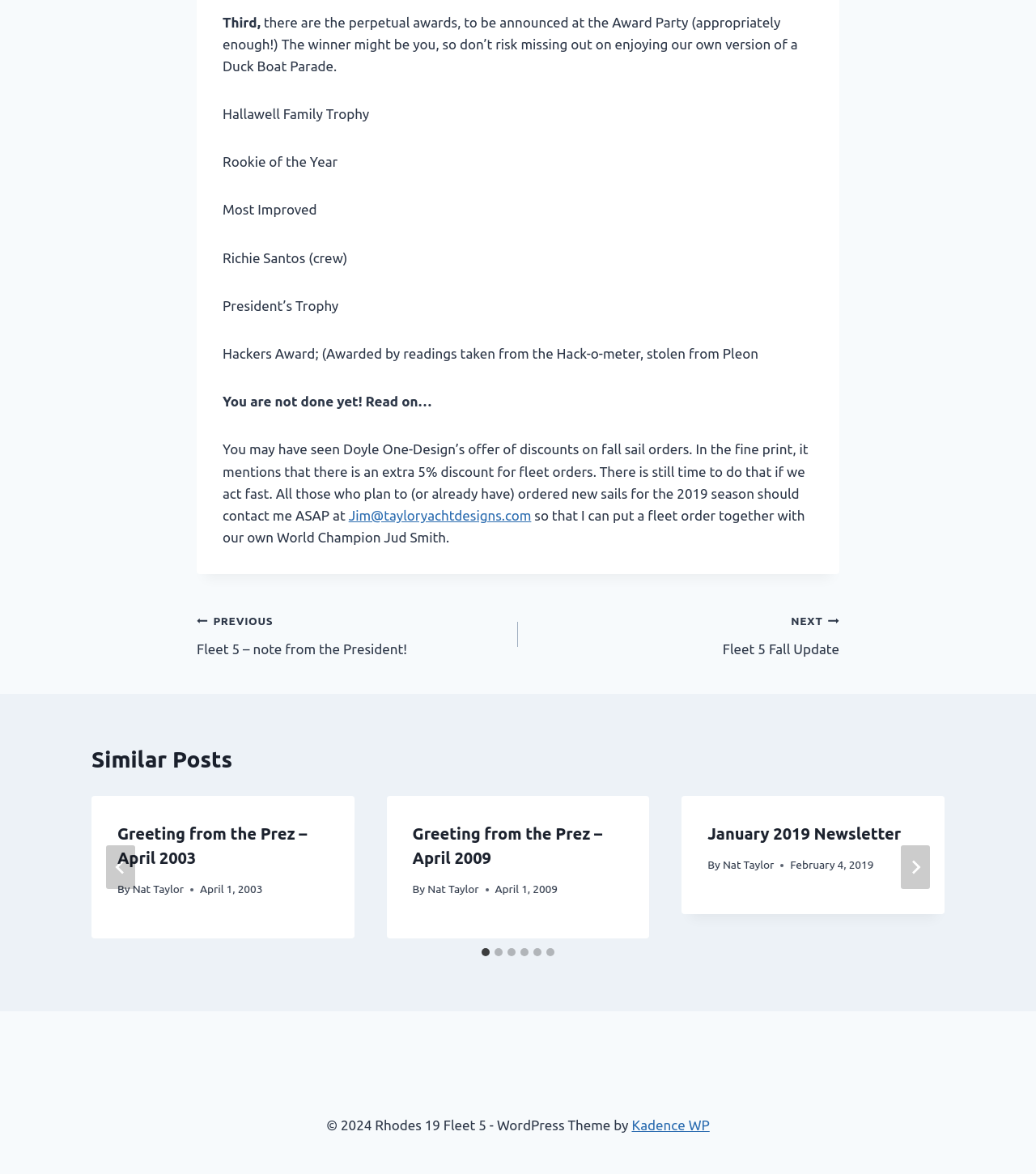Kindly respond to the following question with a single word or a brief phrase: 
Who is the World Champion mentioned?

Jud Smith